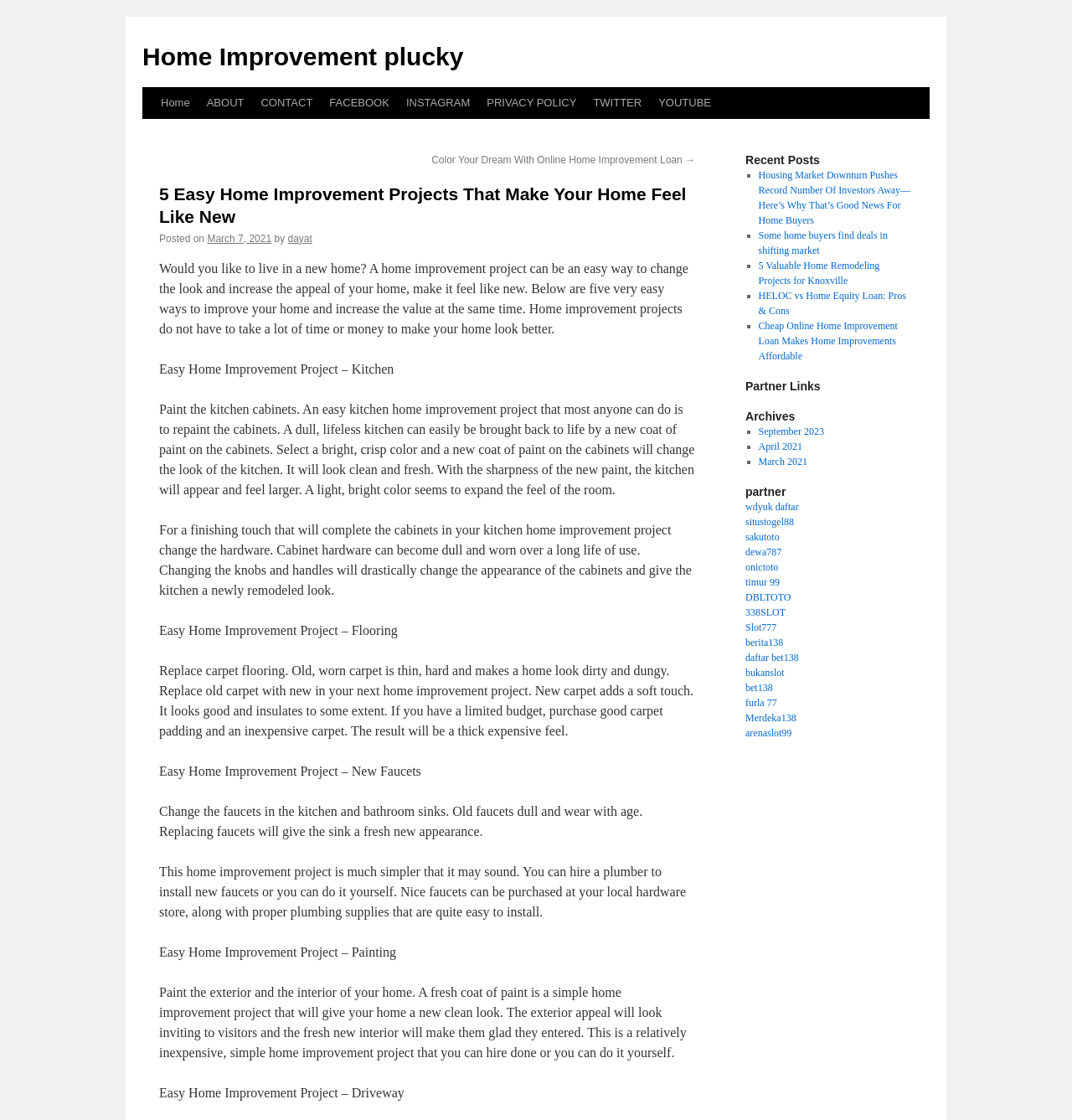Please examine the image and provide a detailed answer to the question: What is the purpose of the 'Recent Posts' section?

The 'Recent Posts' section appears to be a list of recent articles or blog posts related to home improvement, providing users with additional resources and information on the topic.